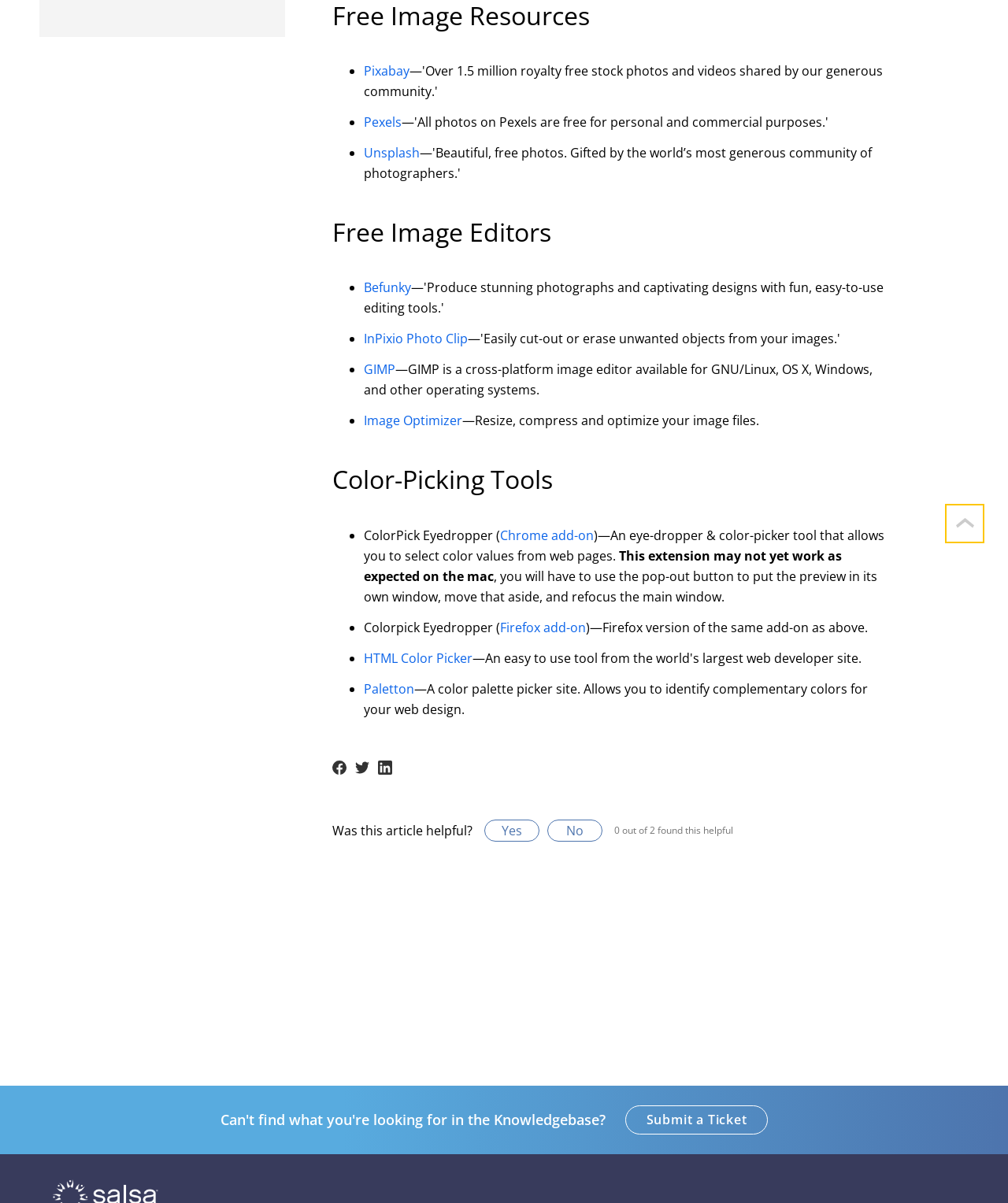Provide the bounding box coordinates of the HTML element this sentence describes: "Submit a Ticket". The bounding box coordinates consist of four float numbers between 0 and 1, i.e., [left, top, right, bottom].

[0.62, 0.919, 0.762, 0.943]